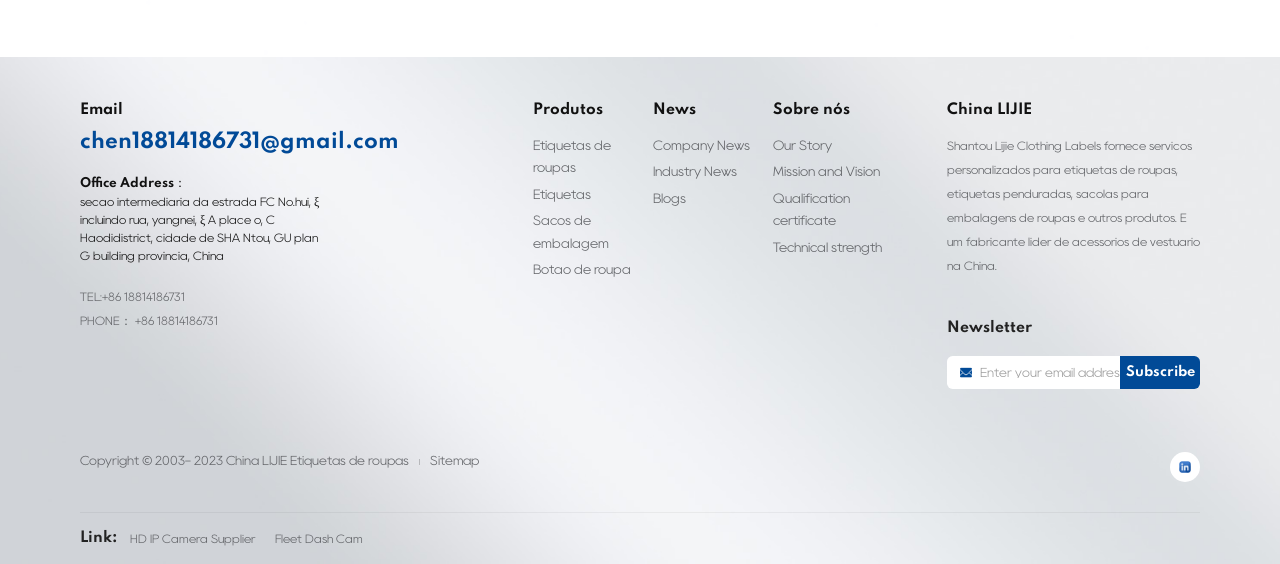Pinpoint the bounding box coordinates for the area that should be clicked to perform the following instruction: "Click the 'linkedin2' link".

[0.914, 0.802, 0.938, 0.855]